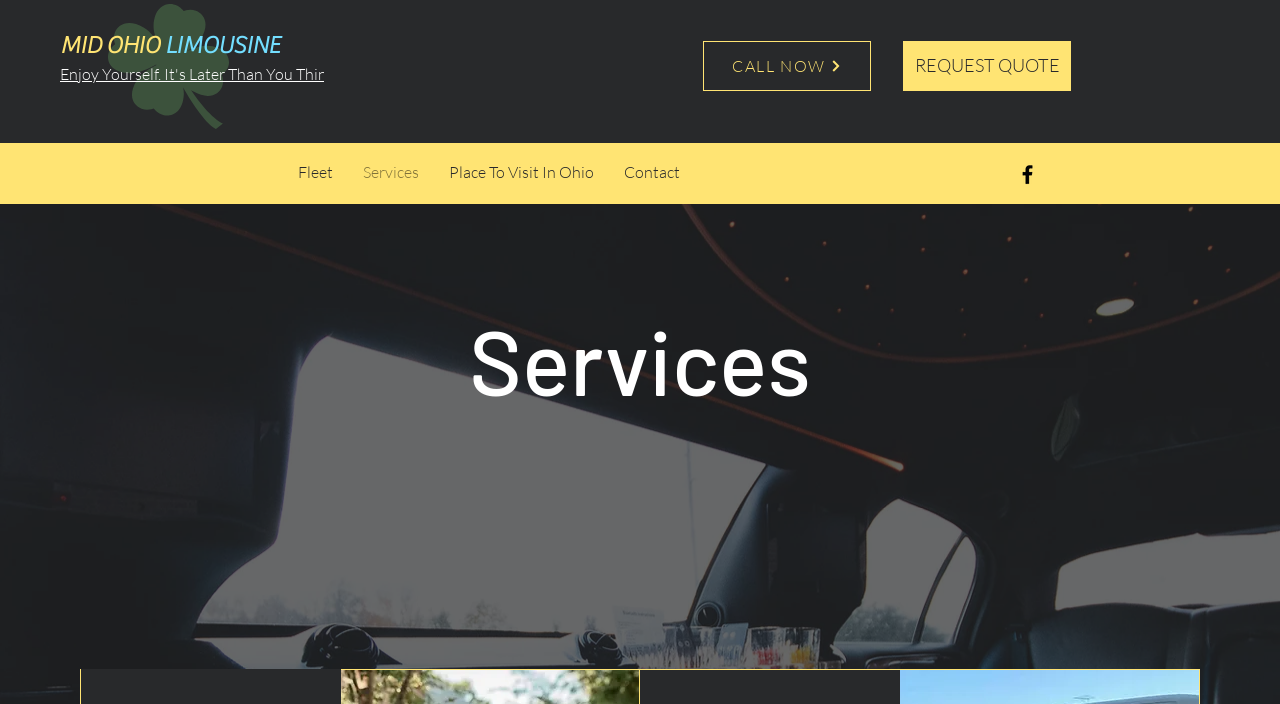Determine the bounding box coordinates for the HTML element mentioned in the following description: "MID OHIO LIMOUSINE". The coordinates should be a list of four floats ranging from 0 to 1, represented as [left, top, right, bottom].

[0.047, 0.045, 0.219, 0.084]